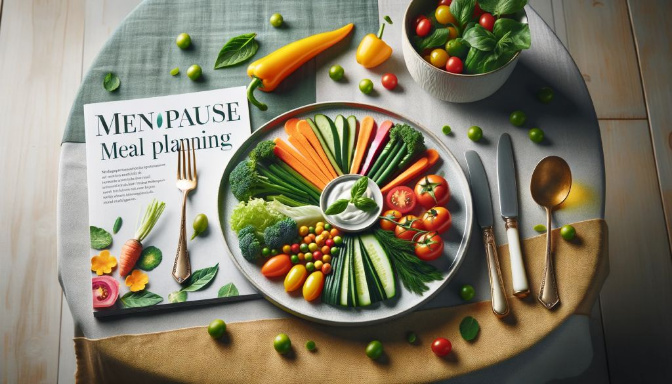What is the material of the table?
Examine the screenshot and reply with a single word or phrase.

Wooden